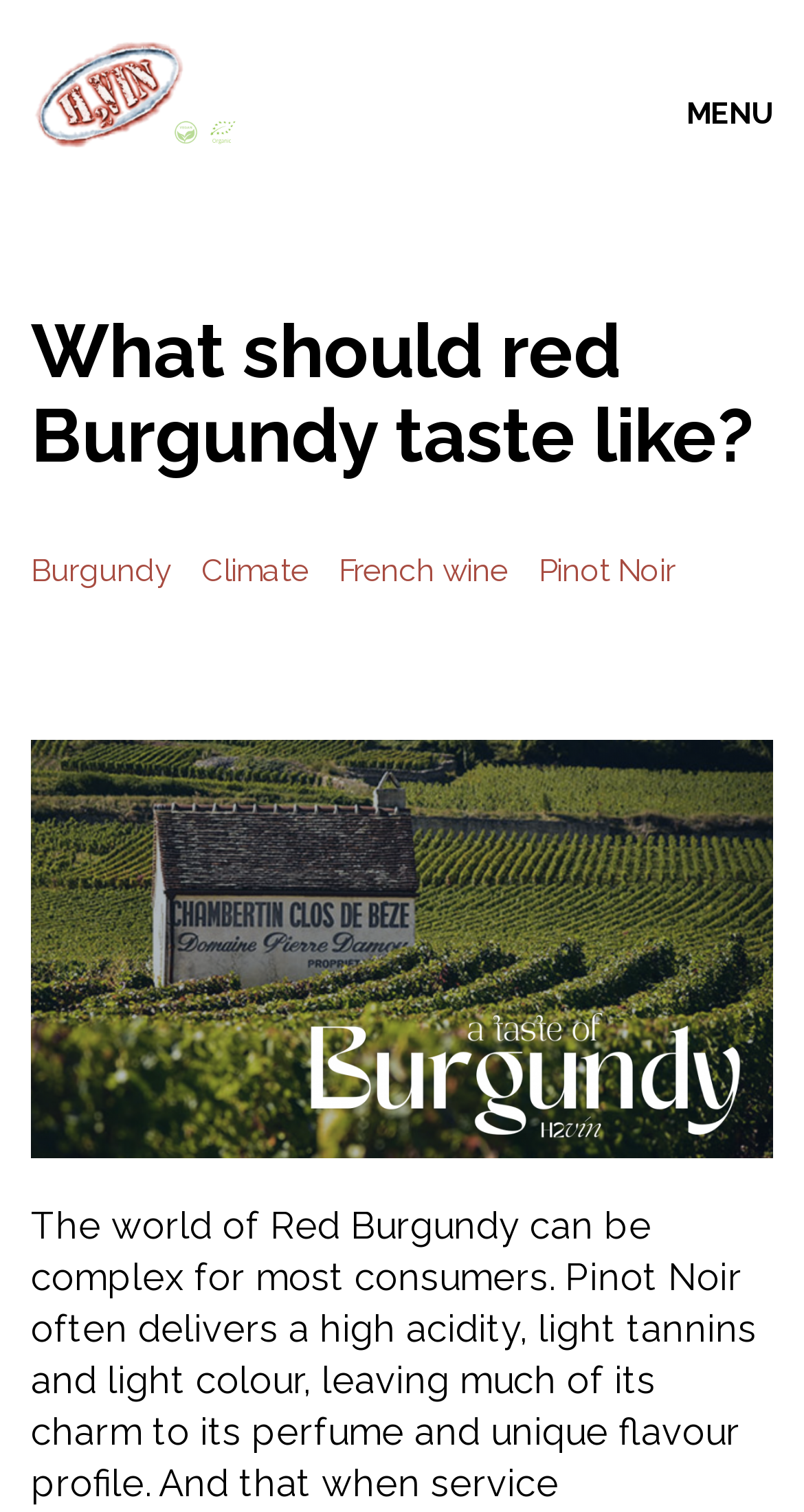Please determine the bounding box coordinates for the UI element described as: "French wine".

[0.422, 0.365, 0.632, 0.39]